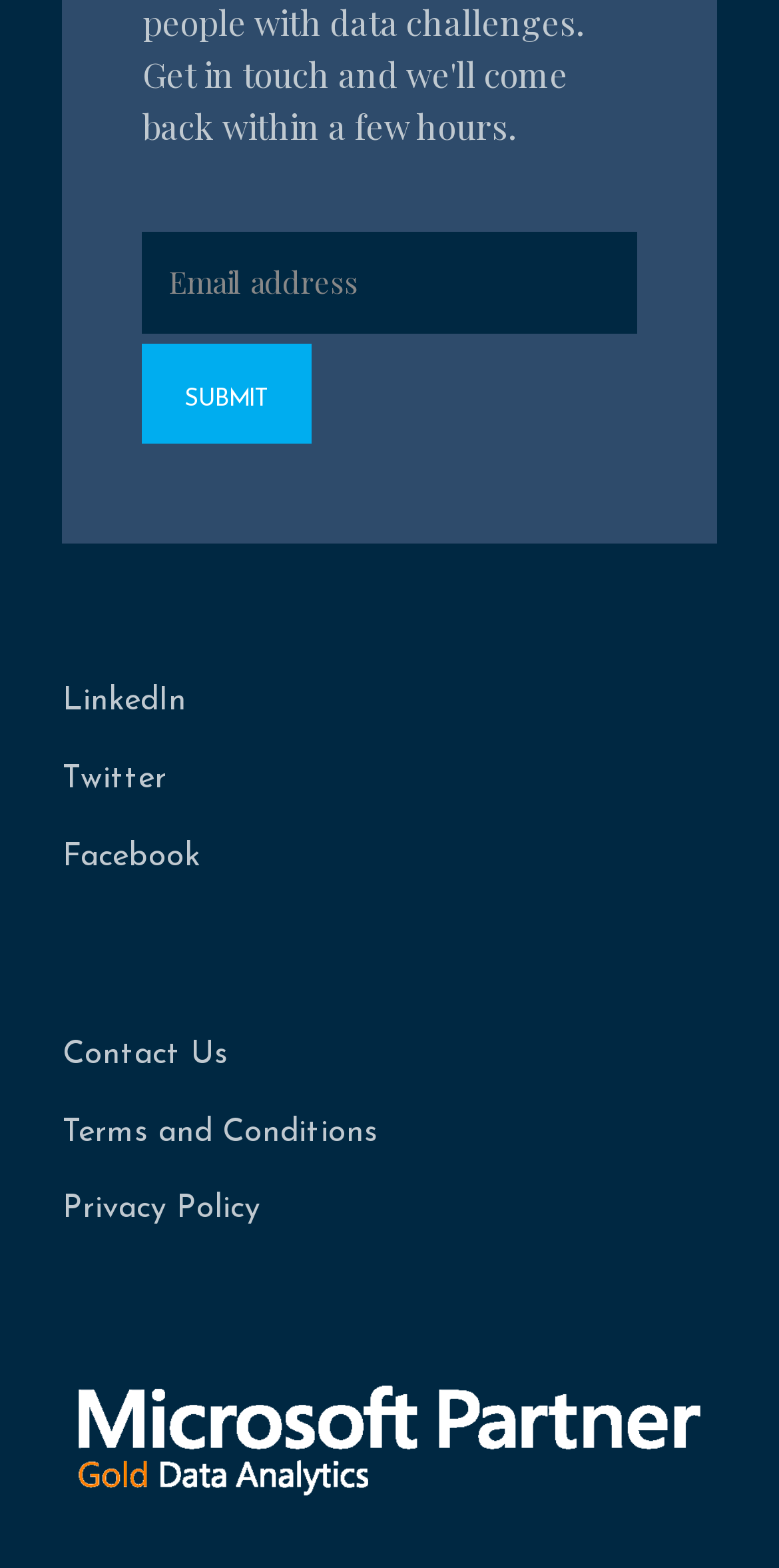What is the purpose of the textbox?
Using the image, elaborate on the answer with as much detail as possible.

The textbox is labeled as 'Email address' and is required, indicating that it is used to input an email address, likely for login or subscription purposes.